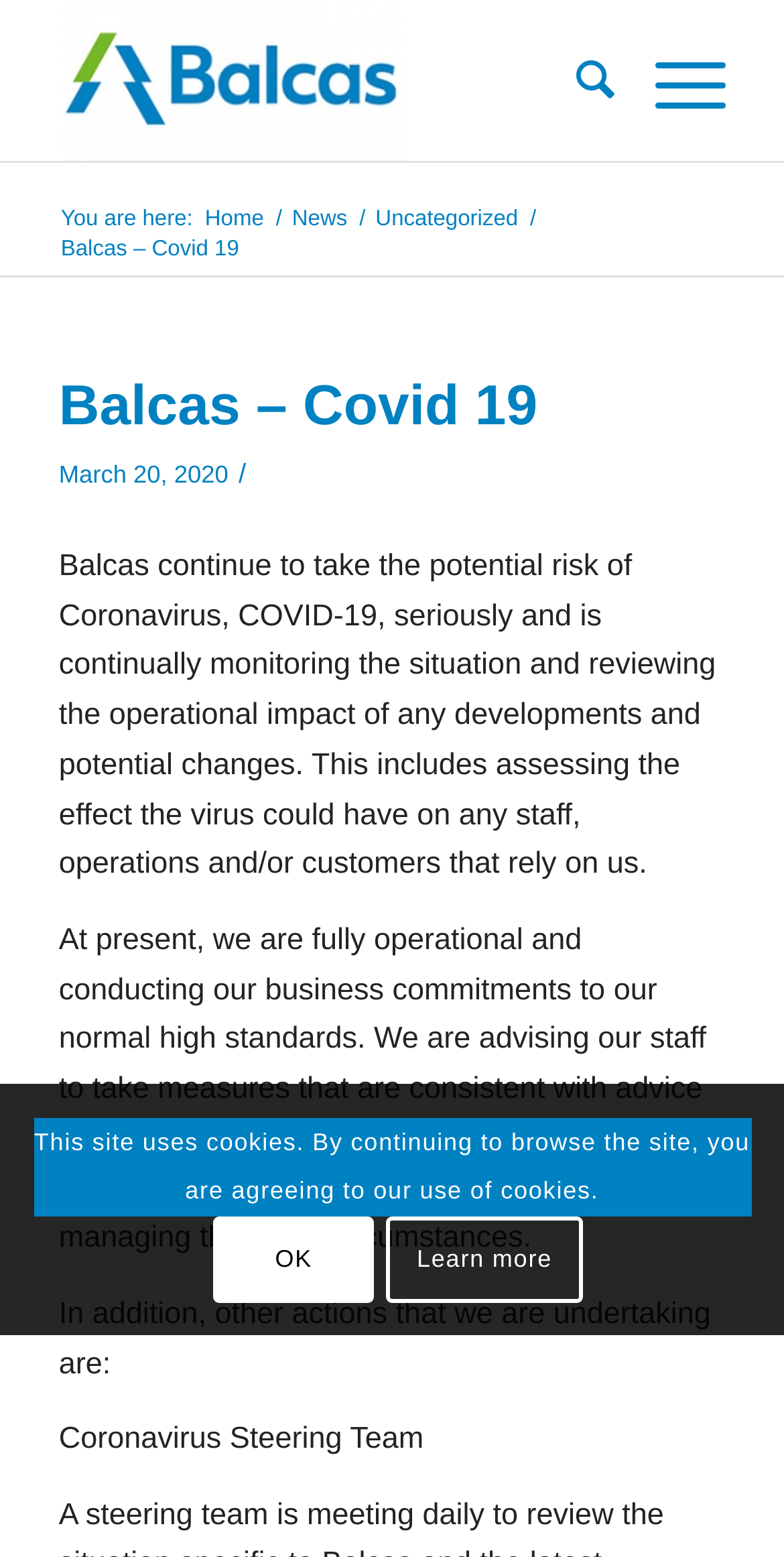Please specify the coordinates of the bounding box for the element that should be clicked to carry out this instruction: "go to home page". The coordinates must be four float numbers between 0 and 1, formatted as [left, top, right, bottom].

[0.254, 0.132, 0.344, 0.151]